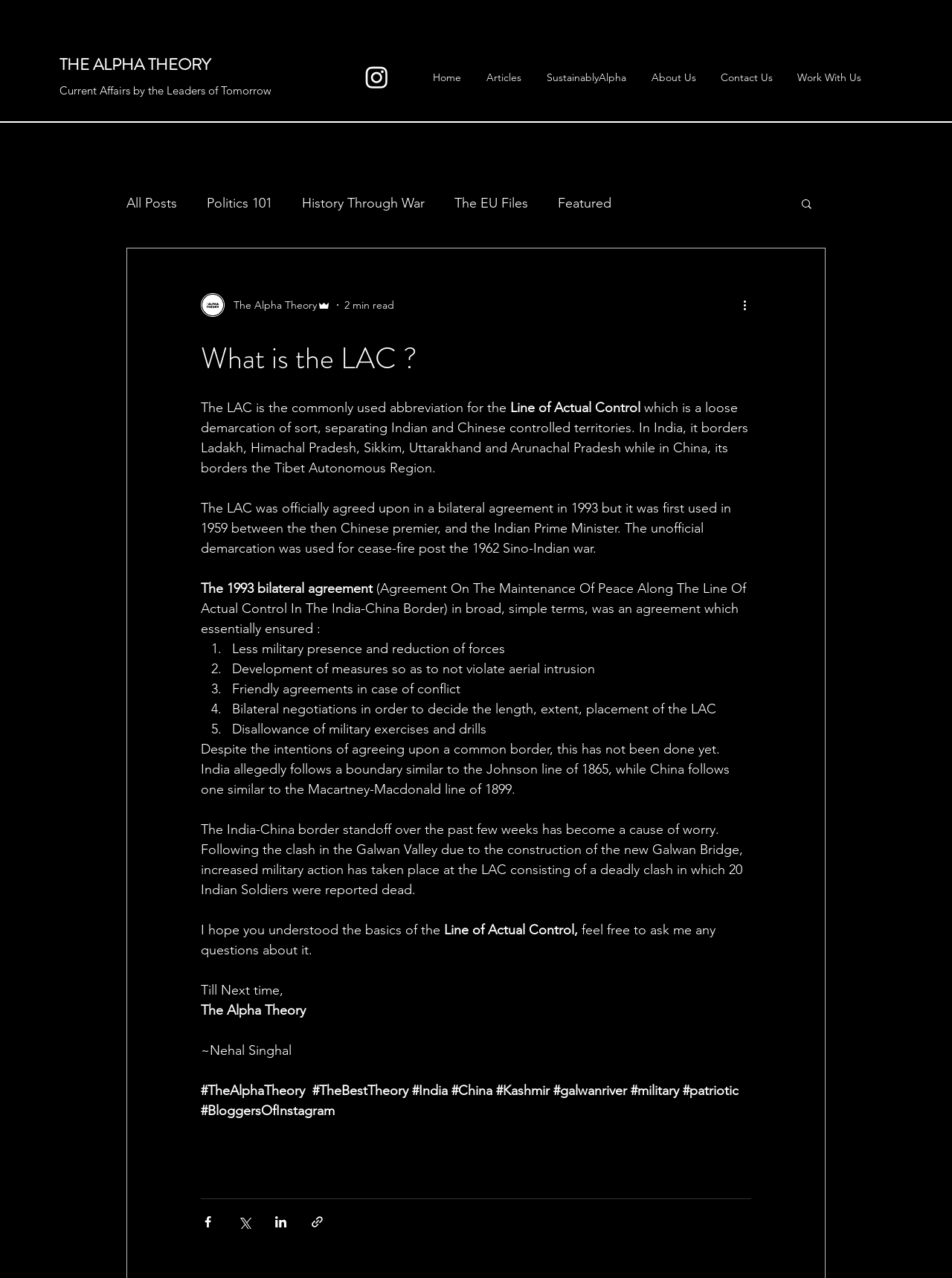Locate the headline of the webpage and generate its content.

What is the LAC ?